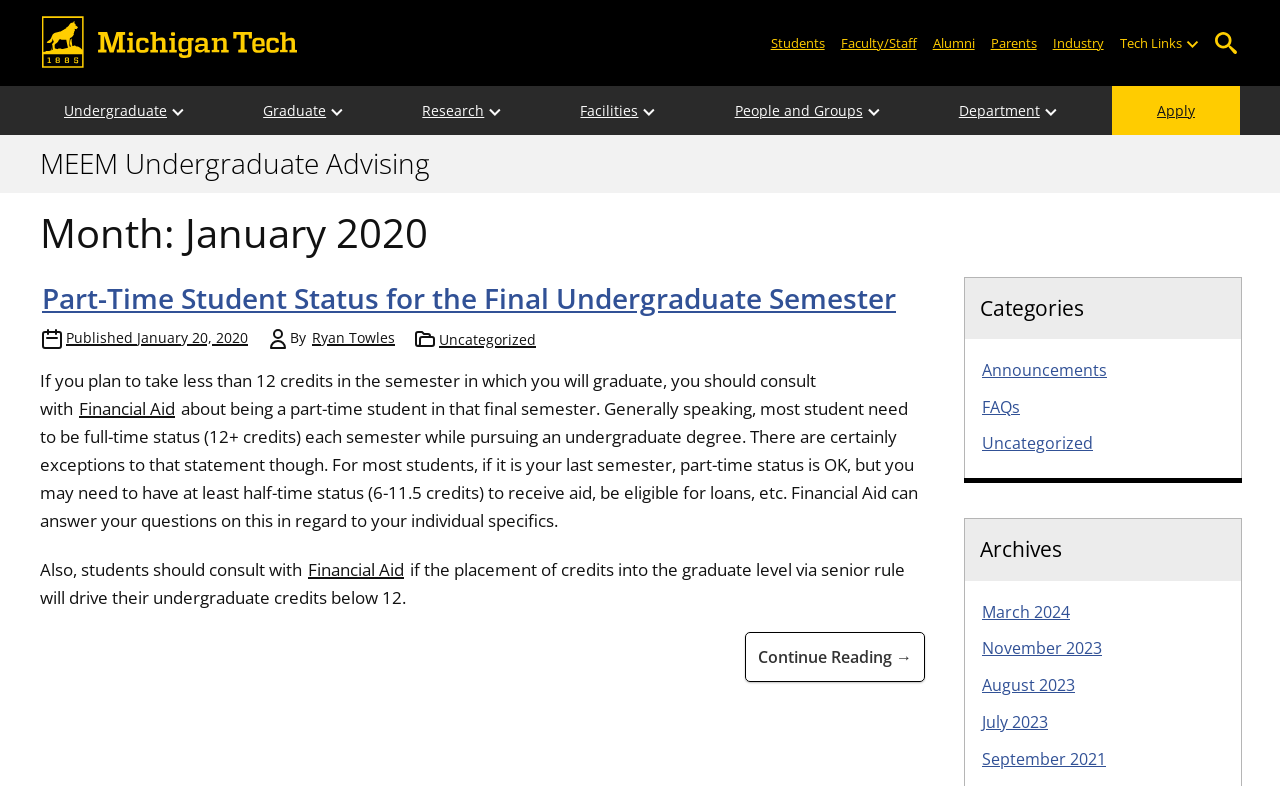What is the last archive month listed?
Please answer the question with a detailed response using the information from the screenshot.

I looked at the Archives section and found the last archive month listed, which is September 2021.